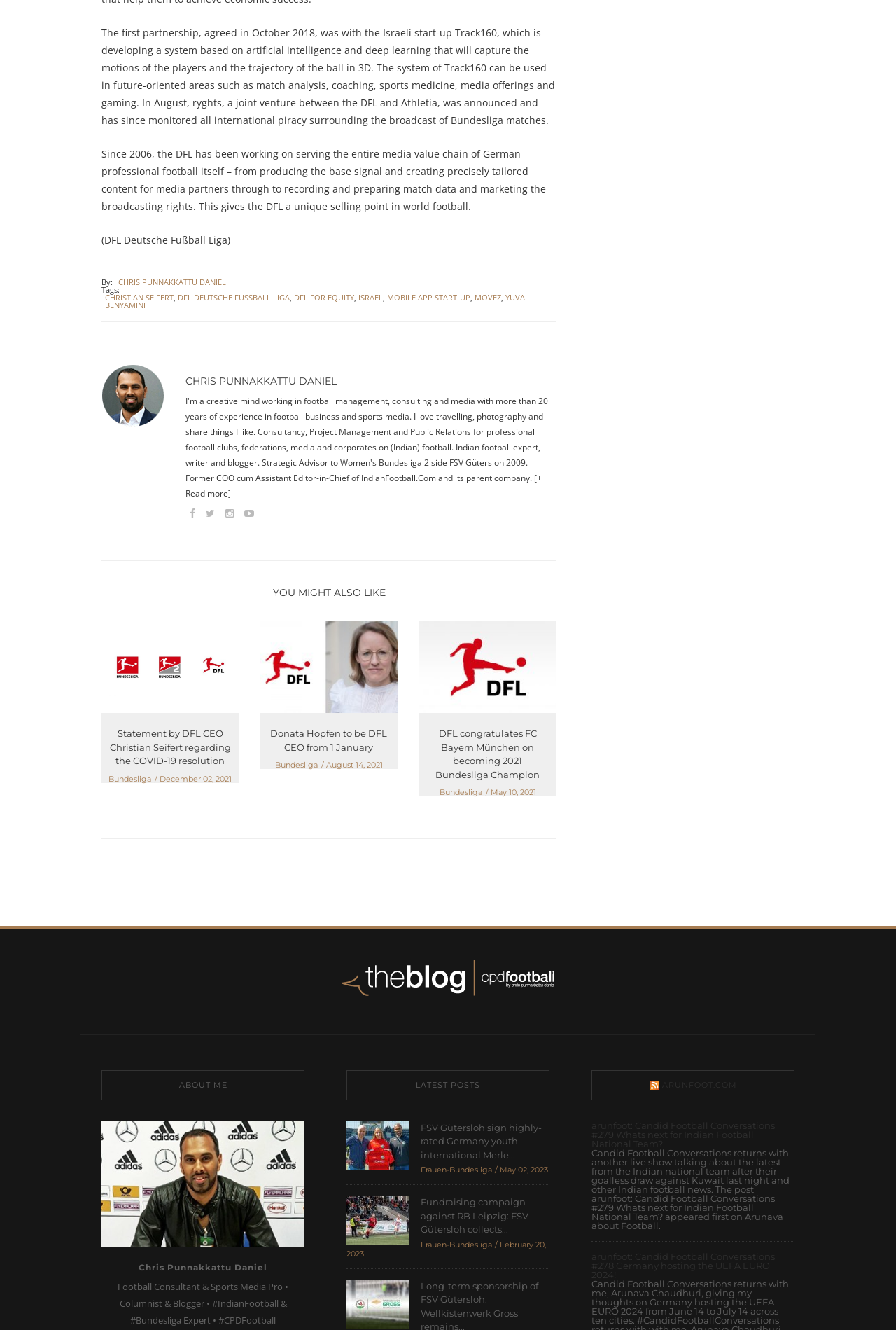Please specify the bounding box coordinates of the region to click in order to perform the following instruction: "Read more about Chris Punnakkattu Daniel".

[0.207, 0.355, 0.605, 0.376]